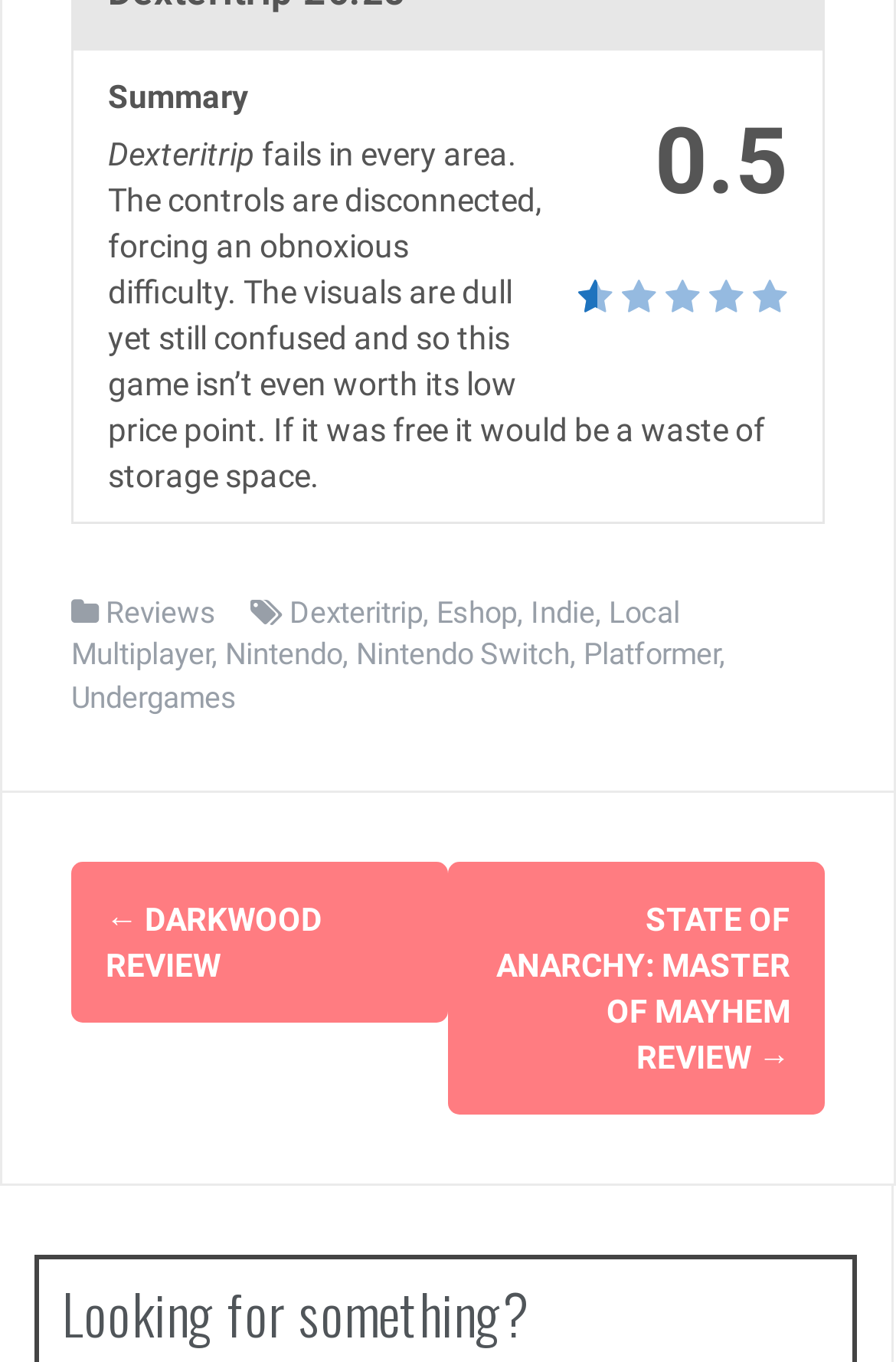What is the name of the game being reviewed?
Relying on the image, give a concise answer in one word or a brief phrase.

Dexteritrip